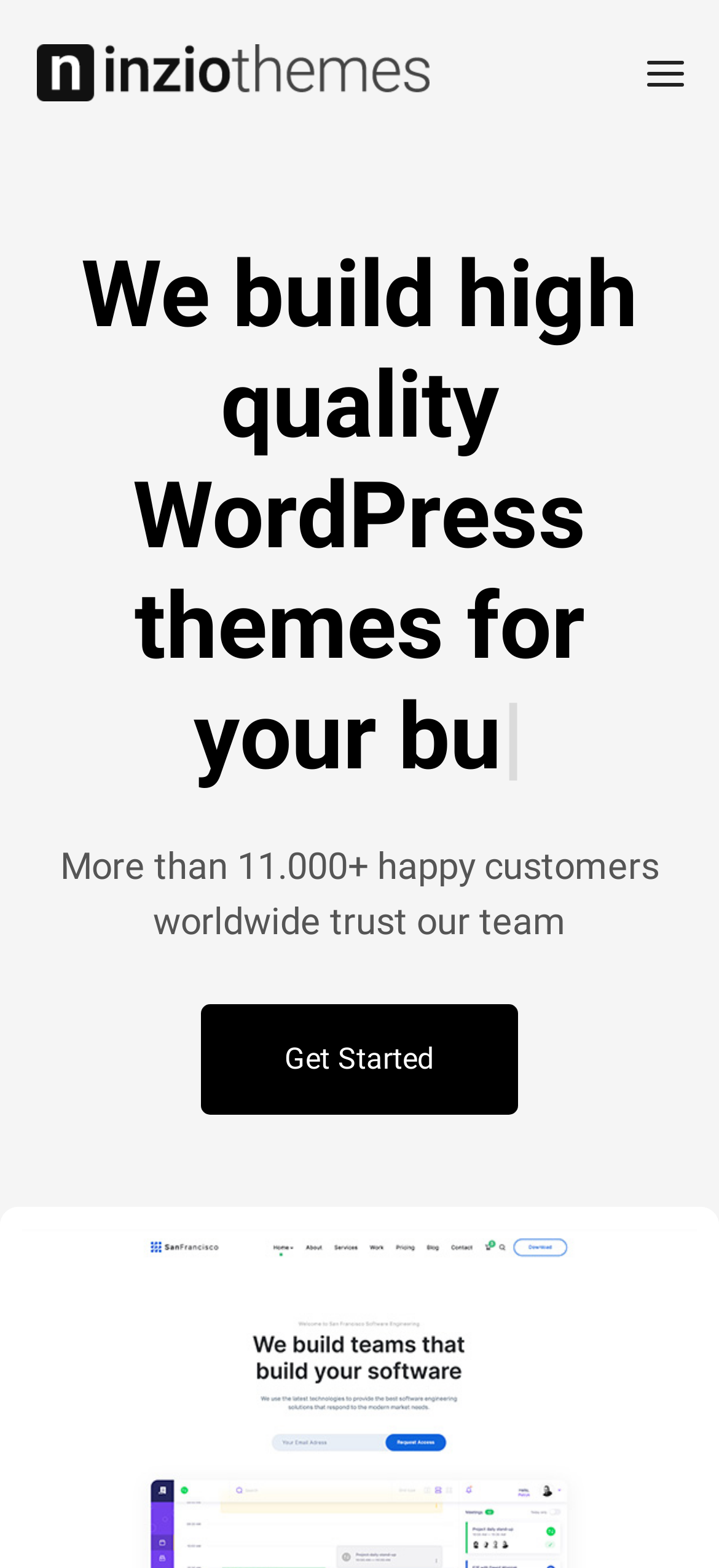Locate the bounding box coordinates of the UI element described by: "Get Started". Provide the coordinates as four float numbers between 0 and 1, formatted as [left, top, right, bottom].

[0.28, 0.64, 0.719, 0.711]